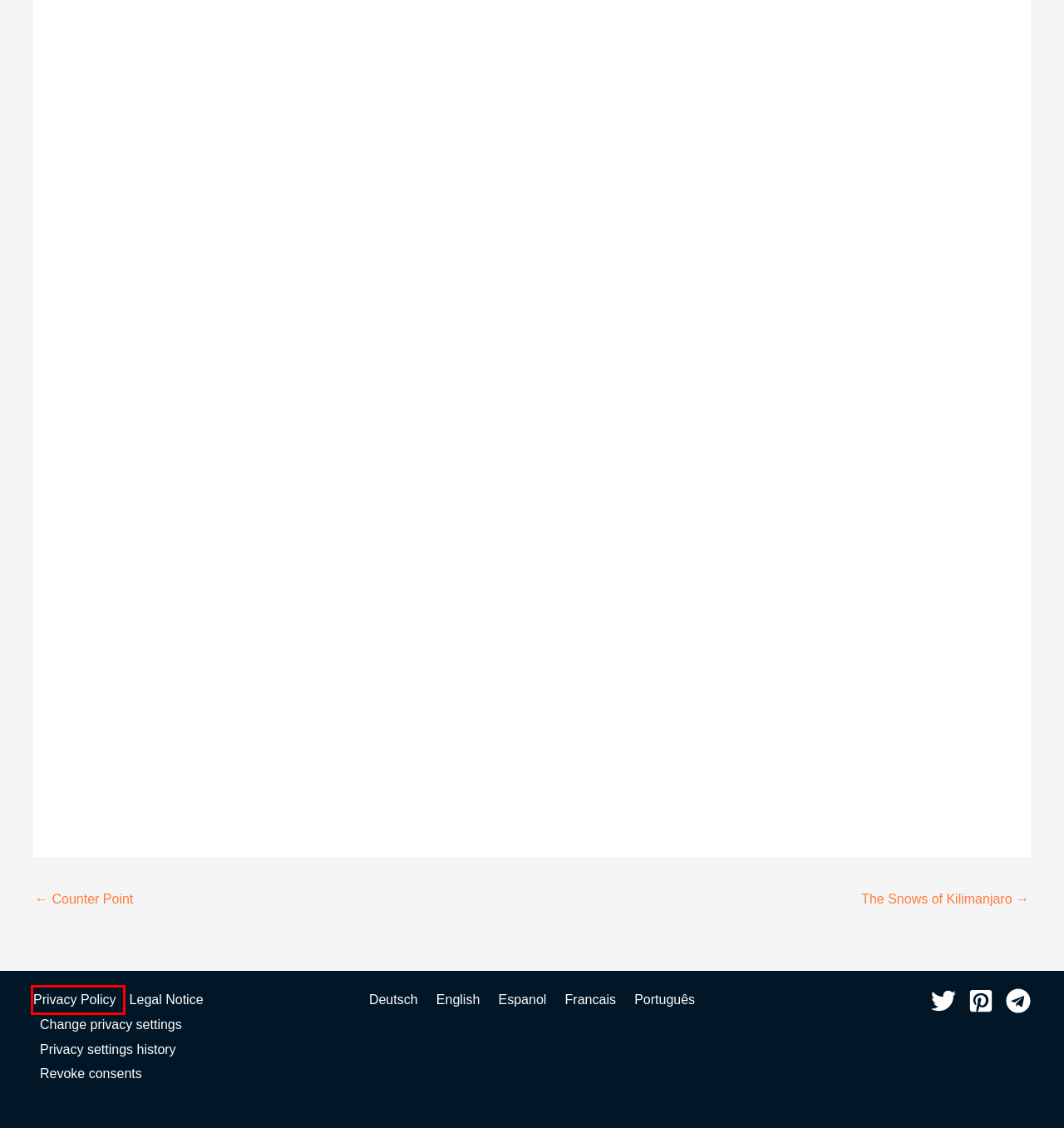View the screenshot of the webpage containing a red bounding box around a UI element. Select the most fitting webpage description for the new page shown after the element in the red bounding box is clicked. Here are the candidates:
A. Privacy Policy | Love Books Review
B. Das Blut der Anderen | Love Books Review
C. The Mandarins | Love Books Review
D. The Snows of Kilimanjaro | Love Books Review
E. Legal Notice | Love Books Review
F. Counter Point | Love Books Review
G. Memoirs of a Dutiful Daughter | Love Books Review
H. Le sang des autres | Love Books Review

A